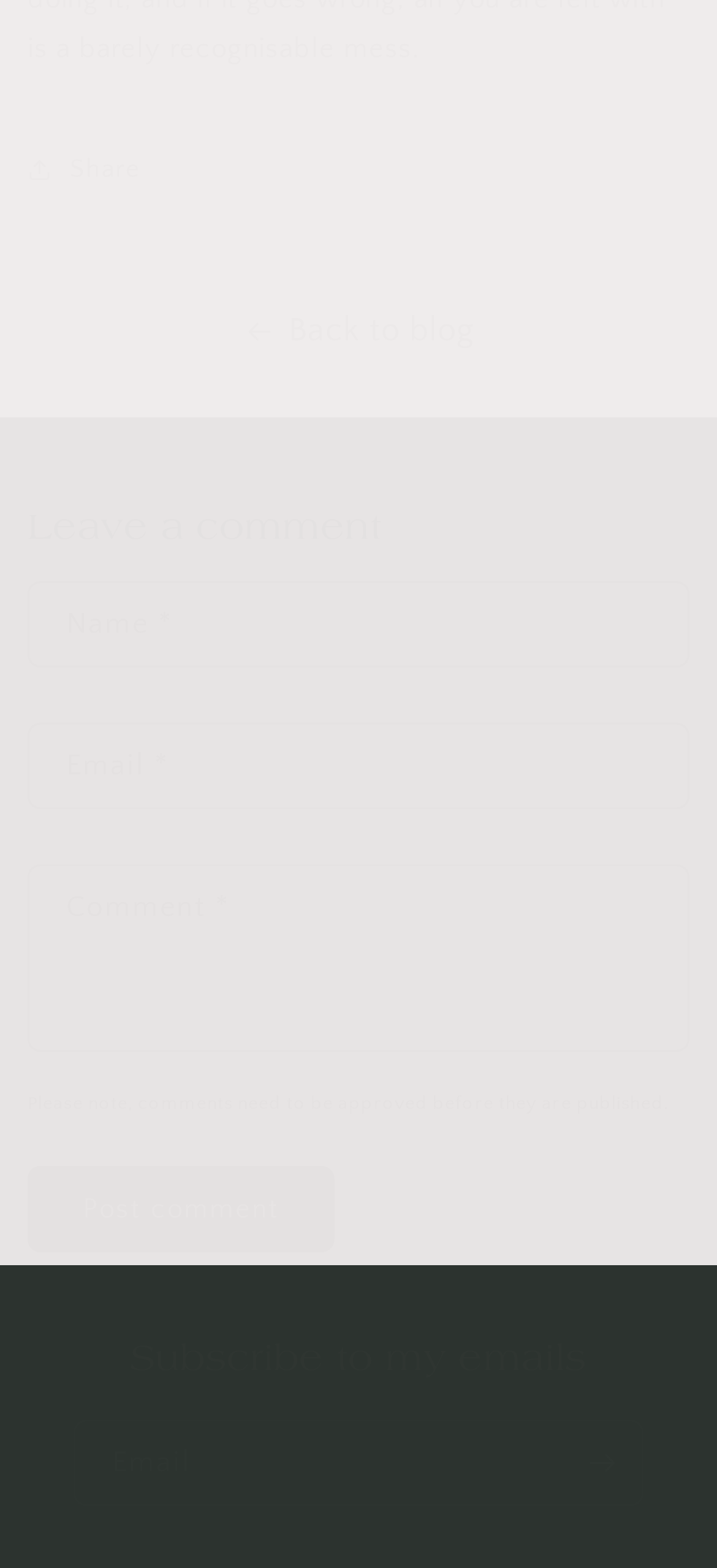Please provide the bounding box coordinate of the region that matches the element description: Share. Coordinates should be in the format (top-left x, top-left y, bottom-right x, bottom-right y) and all values should be between 0 and 1.

[0.038, 0.082, 0.195, 0.134]